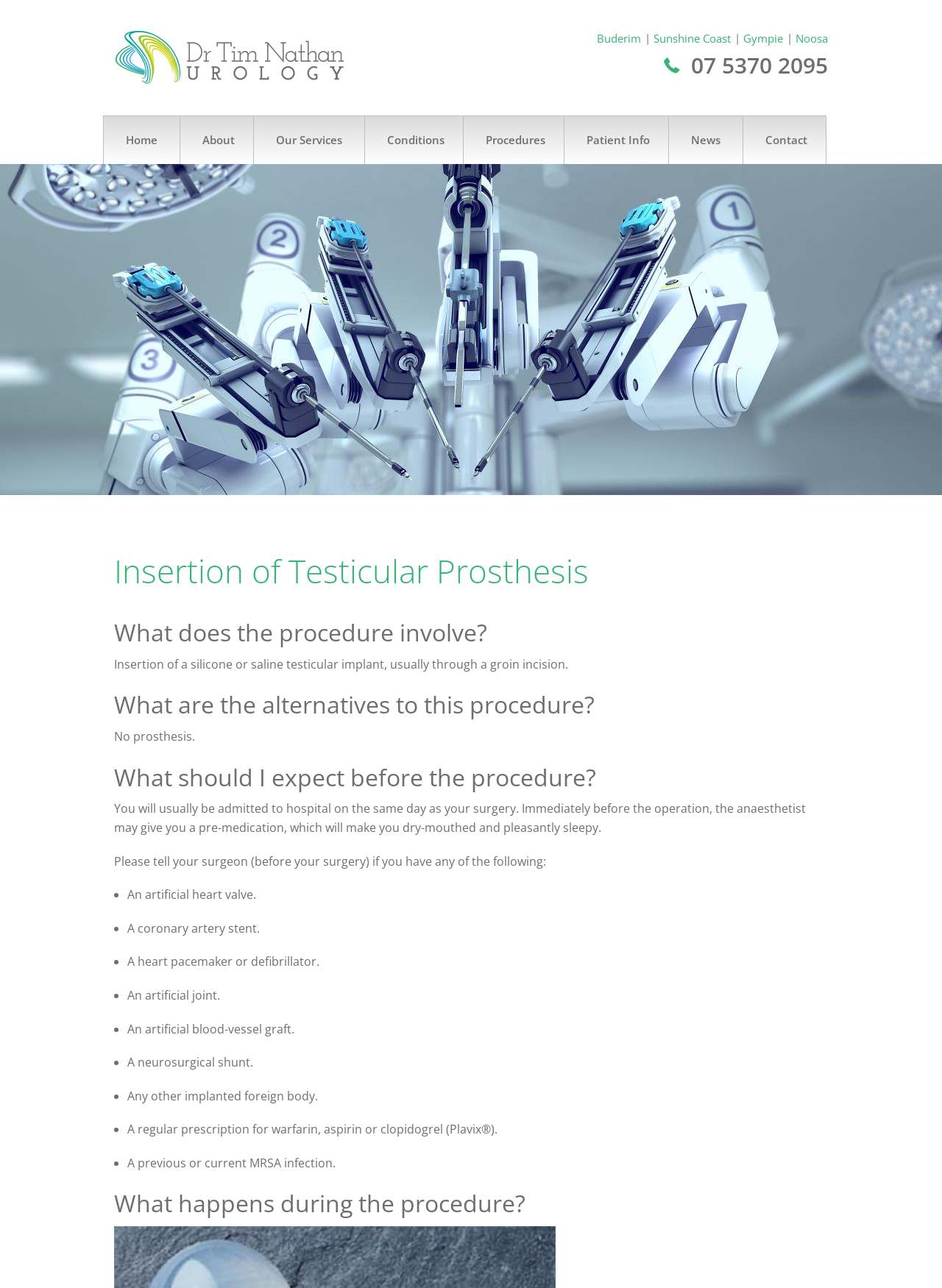What are the alternatives to this procedure?
Utilize the image to construct a detailed and well-explained answer.

According to the webpage, the alternative to the insertion of testicular prosthesis is not having a prosthesis at all.